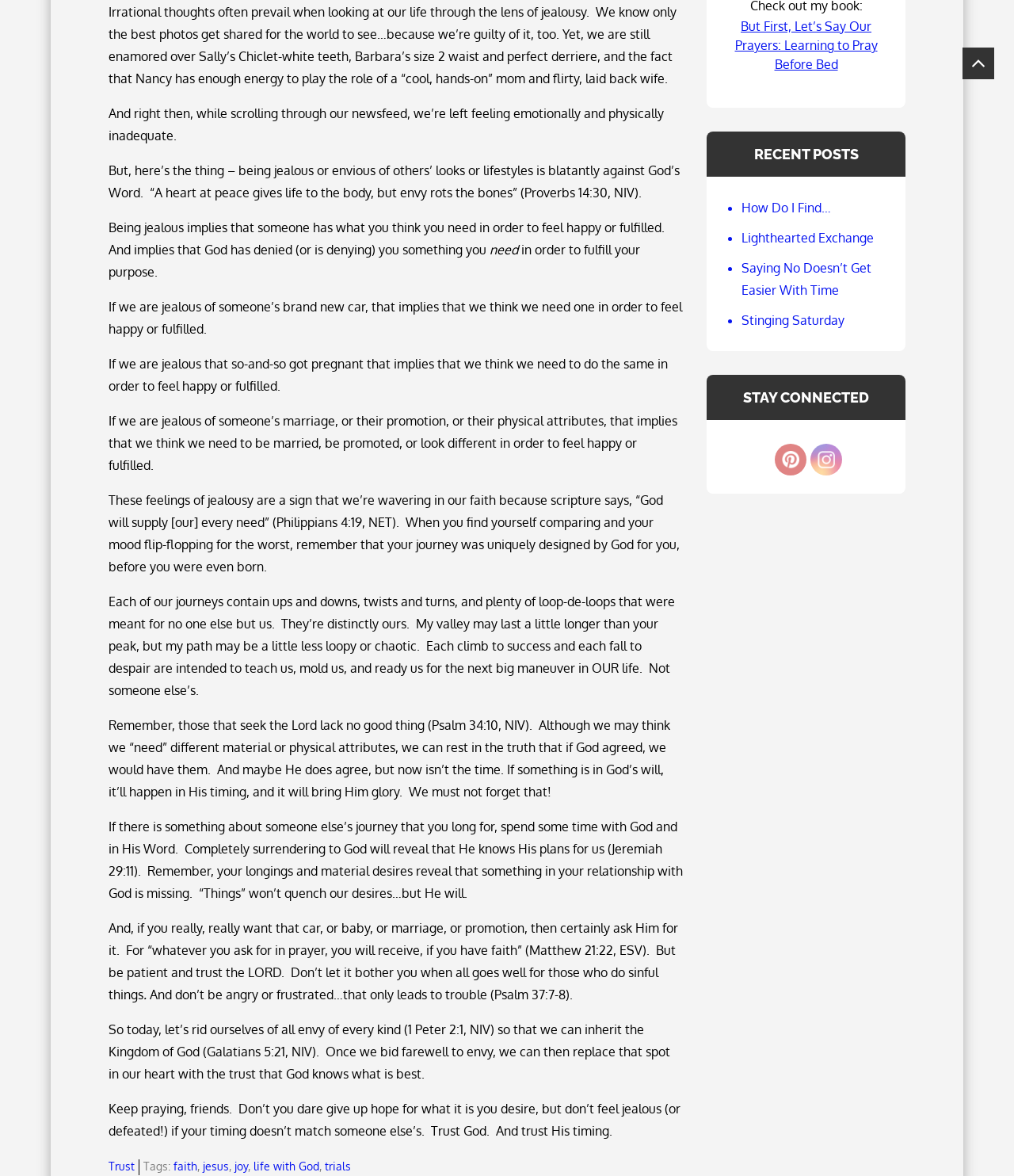Respond to the following question with a brief word or phrase:
What is the function of the 'STAY CONNECTED' section?

To connect with the author